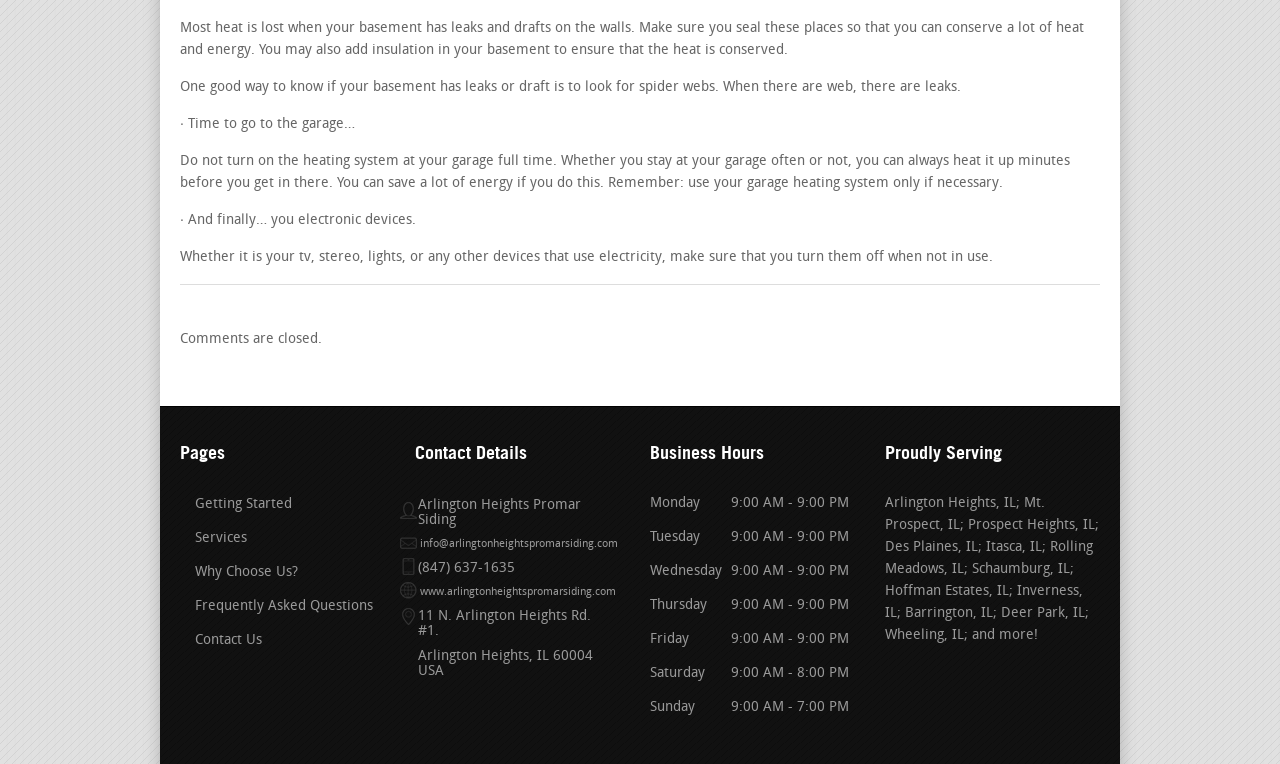Please answer the following question using a single word or phrase: 
What are the business hours of the company?

9:00 AM - 9:00 PM (Monday to Friday)